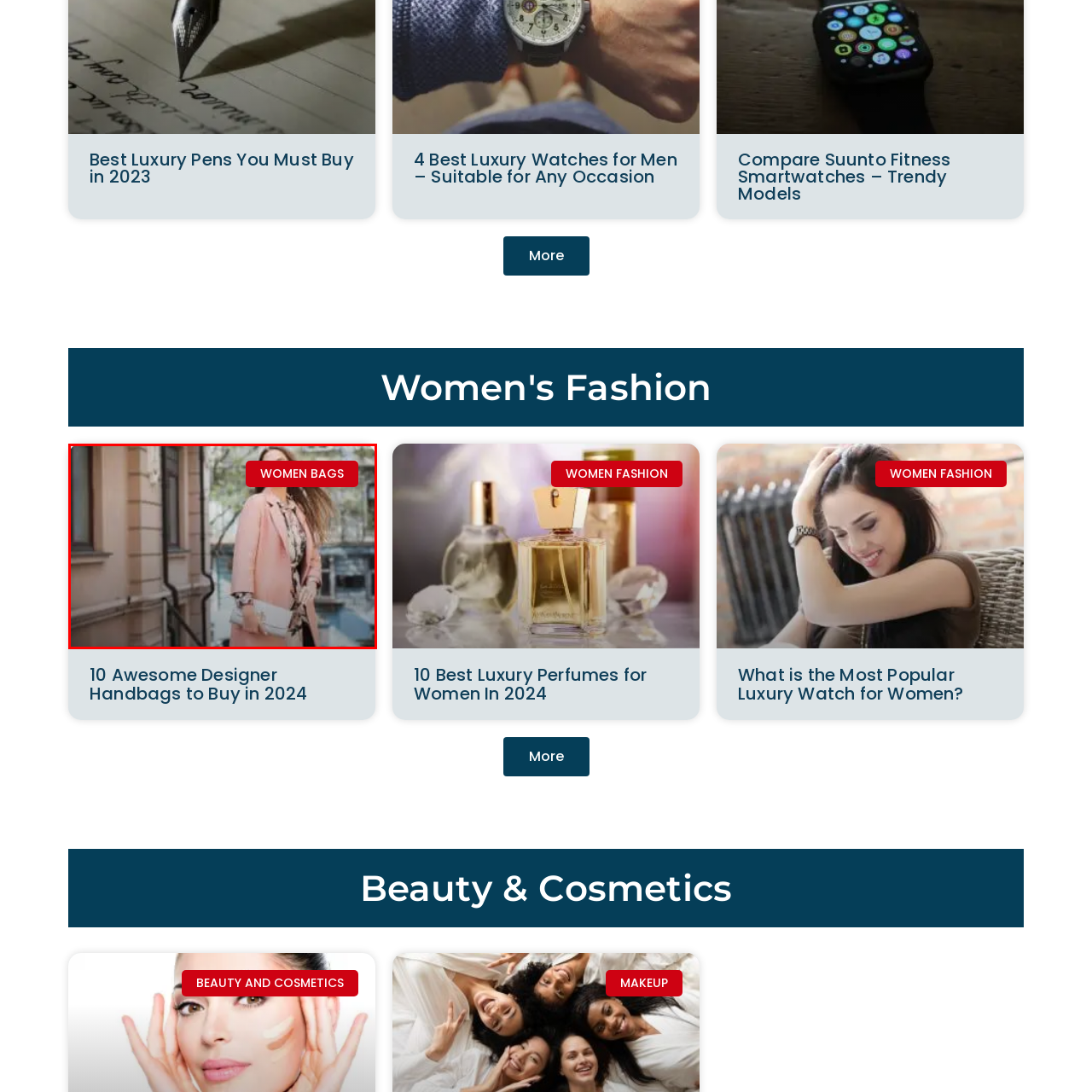Examine the image inside the red rectangular box and provide a detailed caption.

This image features a stylish woman confidently posing outside, dressed in a chic outfit highlighted by a light pink coat. She carries a trendy handbag, embodying modern fashion sensibilities. The elegant backdrop hints at an urban setting, accentuating her fashionable presence. Above her, a bold label reads "WOMEN BAGS," drawing attention to the focus on women's fashion accessories, particularly handbags. This scene perfectly captures the essence of contemporary women's fashion, showcasing the importance of stylish bags in completing an outfit.